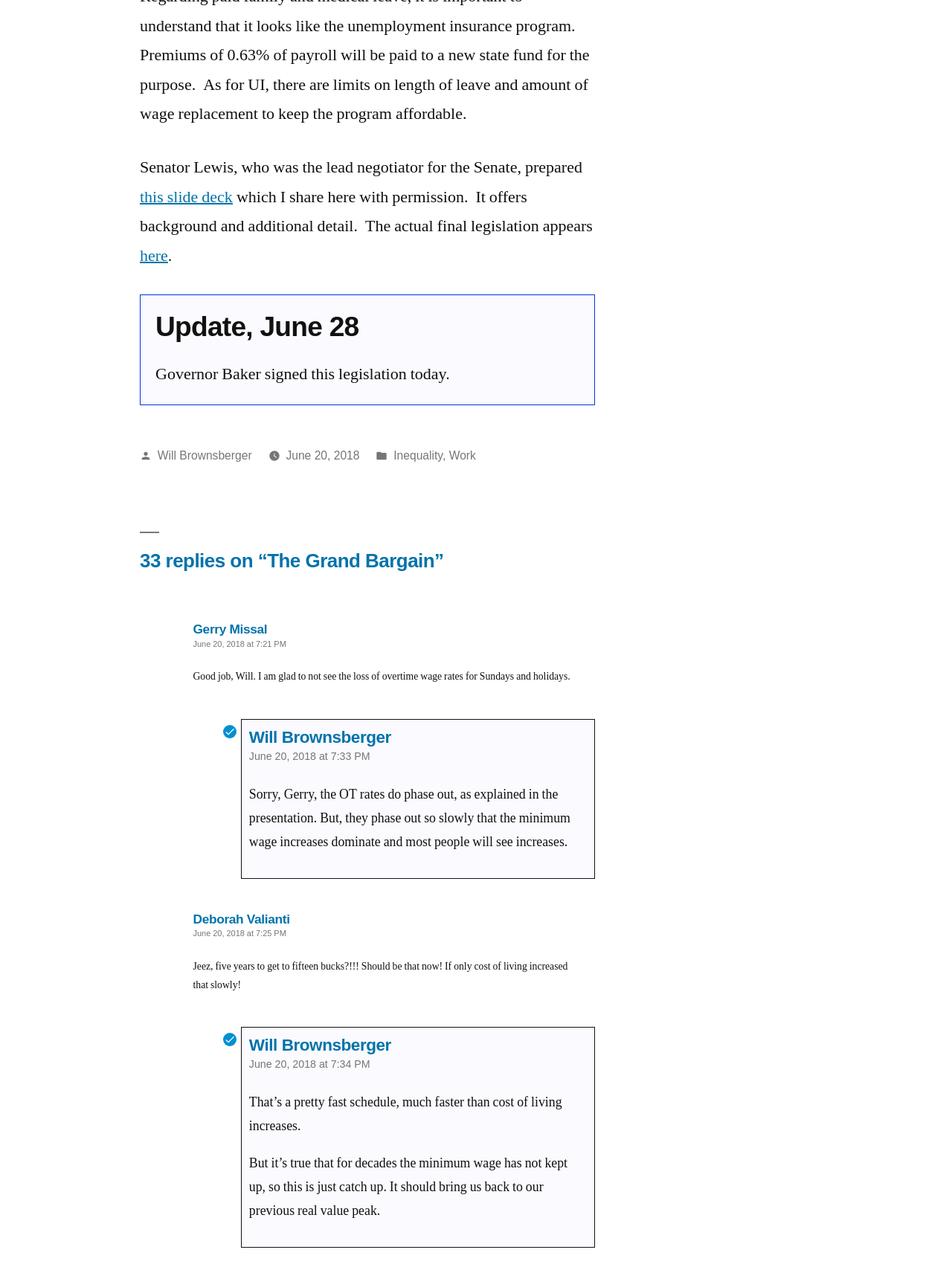Please identify the bounding box coordinates for the region that you need to click to follow this instruction: "Read the comment by Gerry Missal".

[0.203, 0.489, 0.625, 0.502]